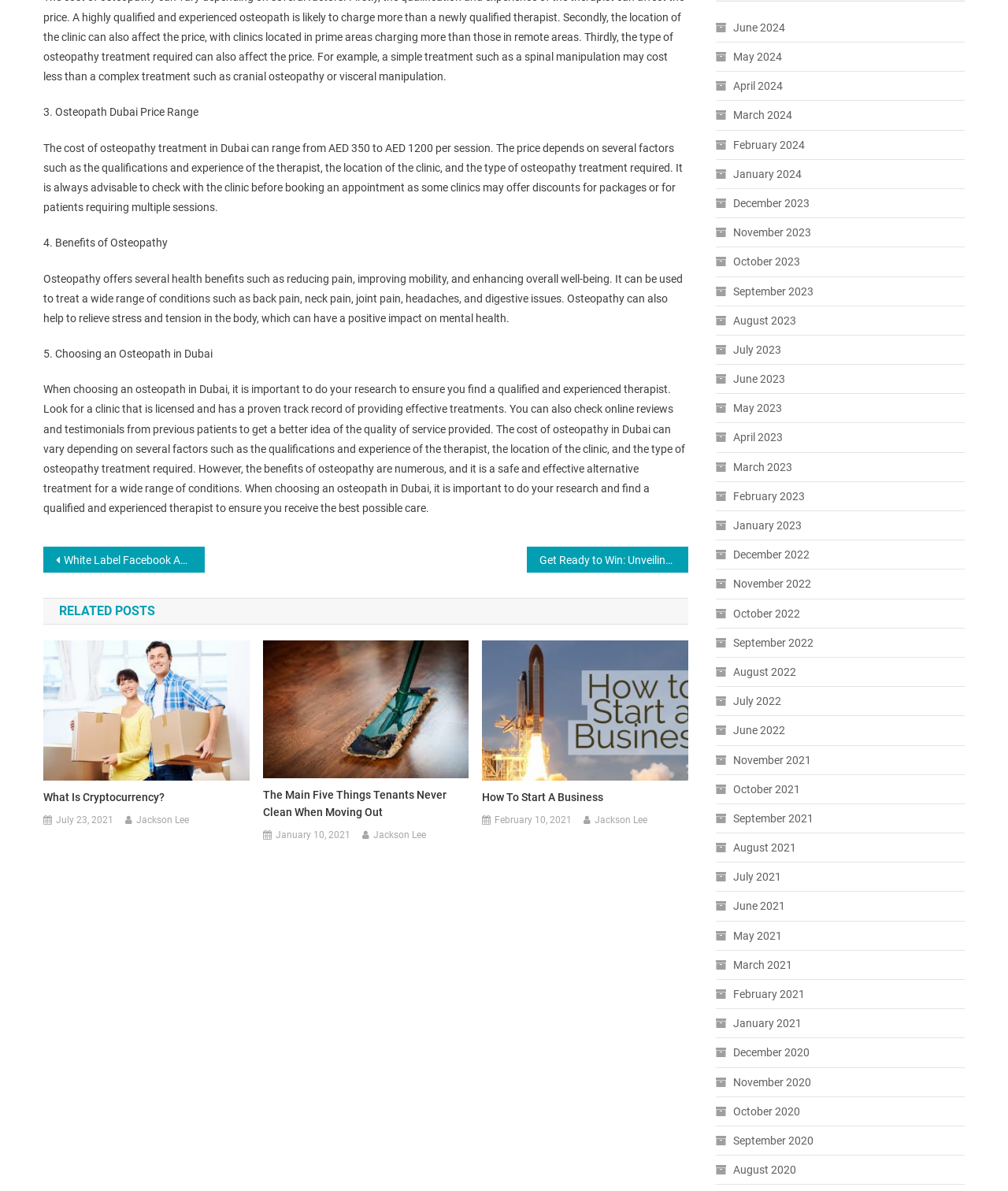Specify the bounding box coordinates for the region that must be clicked to perform the given instruction: "Read 'What Is Cryptocurrency?'".

[0.043, 0.662, 0.248, 0.677]